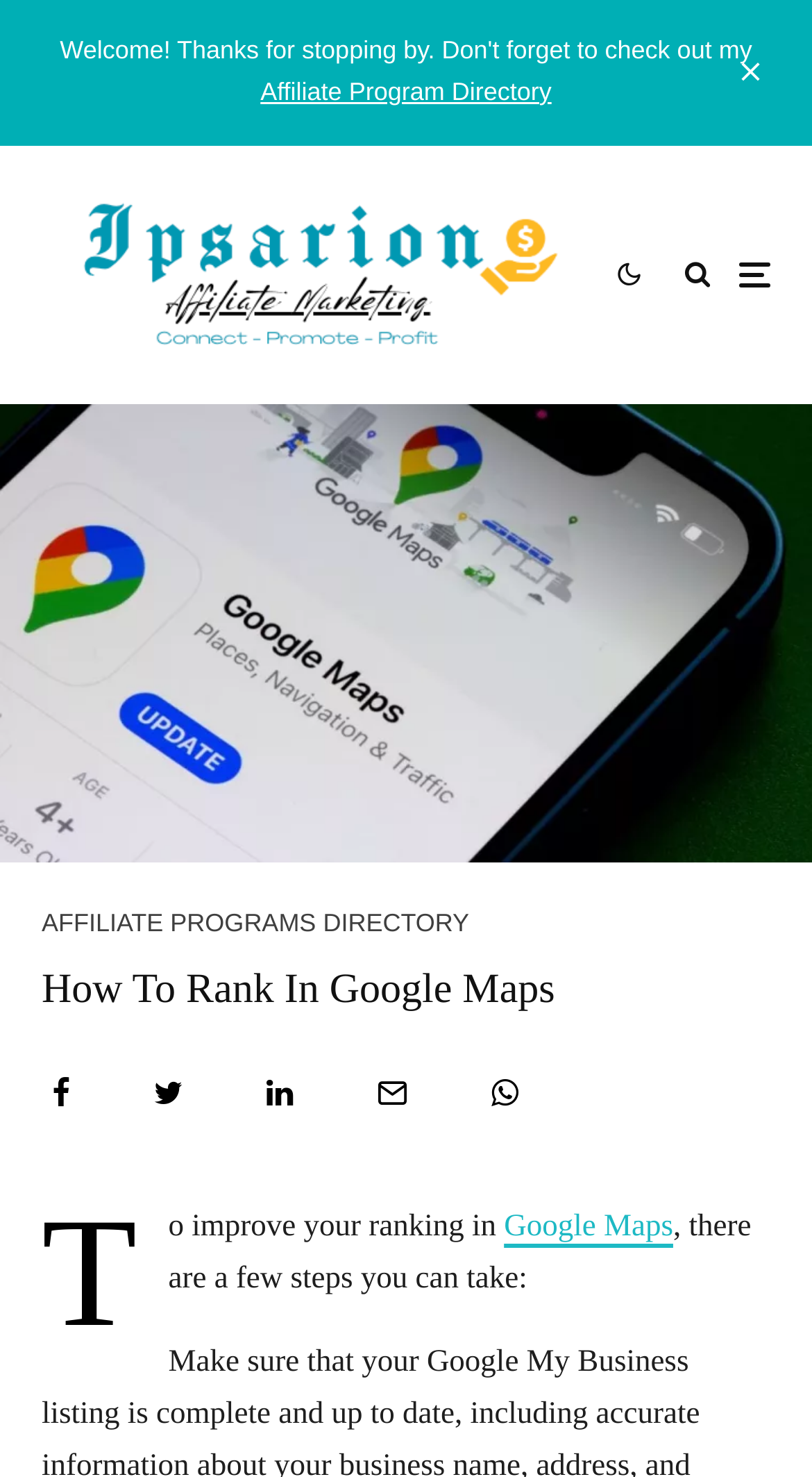Please identify the bounding box coordinates for the region that you need to click to follow this instruction: "Visit Ipsarion Affiliate Marketing".

[0.051, 0.127, 0.723, 0.245]